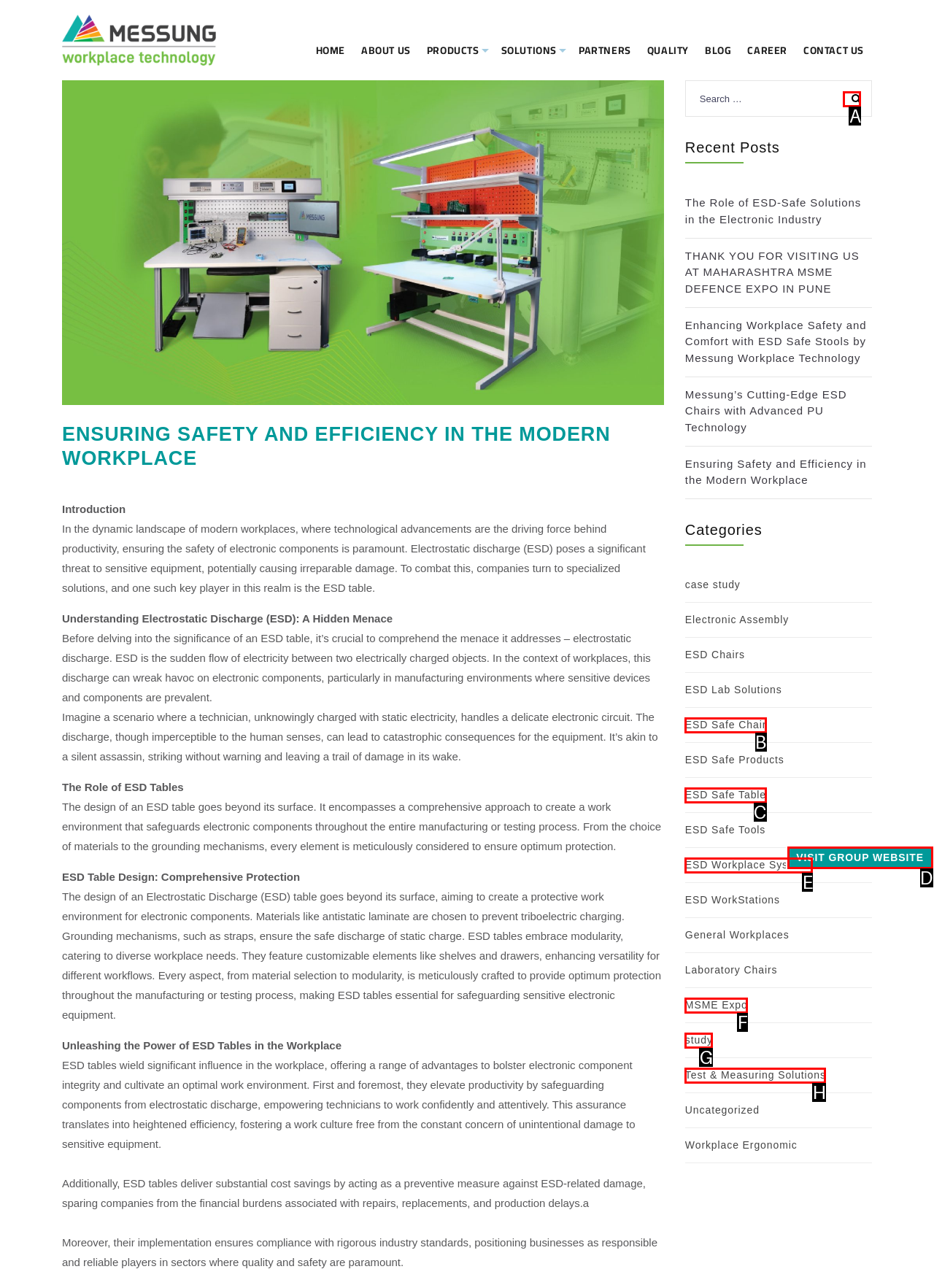Choose the HTML element that aligns with the description: ESD Safe Table. Indicate your choice by stating the letter.

C